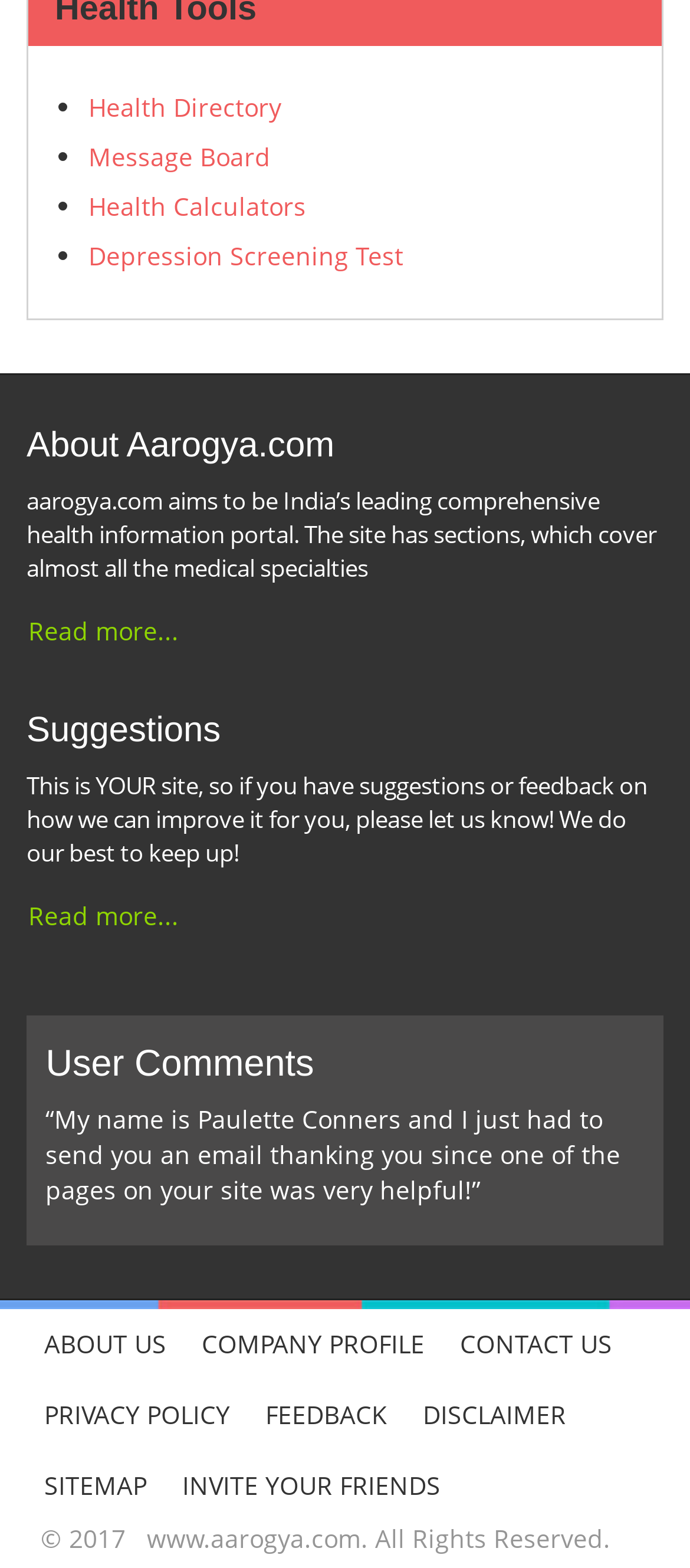What is the name of the health information portal?
Carefully analyze the image and provide a thorough answer to the question.

The name of the health information portal can be found in the StaticText element with the text 'aarogya.com aims to be India’s leading comprehensive health information portal.'